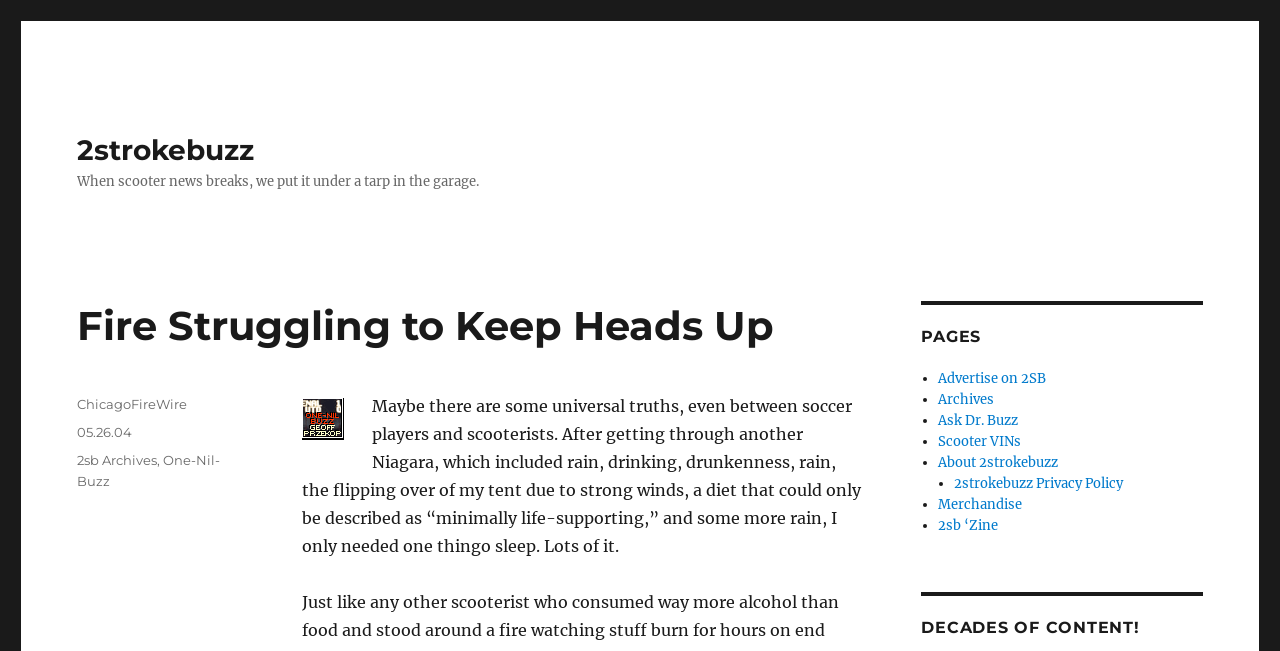Identify the bounding box coordinates of the clickable region required to complete the instruction: "Check the About 2strokebuzz page". The coordinates should be given as four float numbers within the range of 0 and 1, i.e., [left, top, right, bottom].

[0.733, 0.697, 0.826, 0.724]